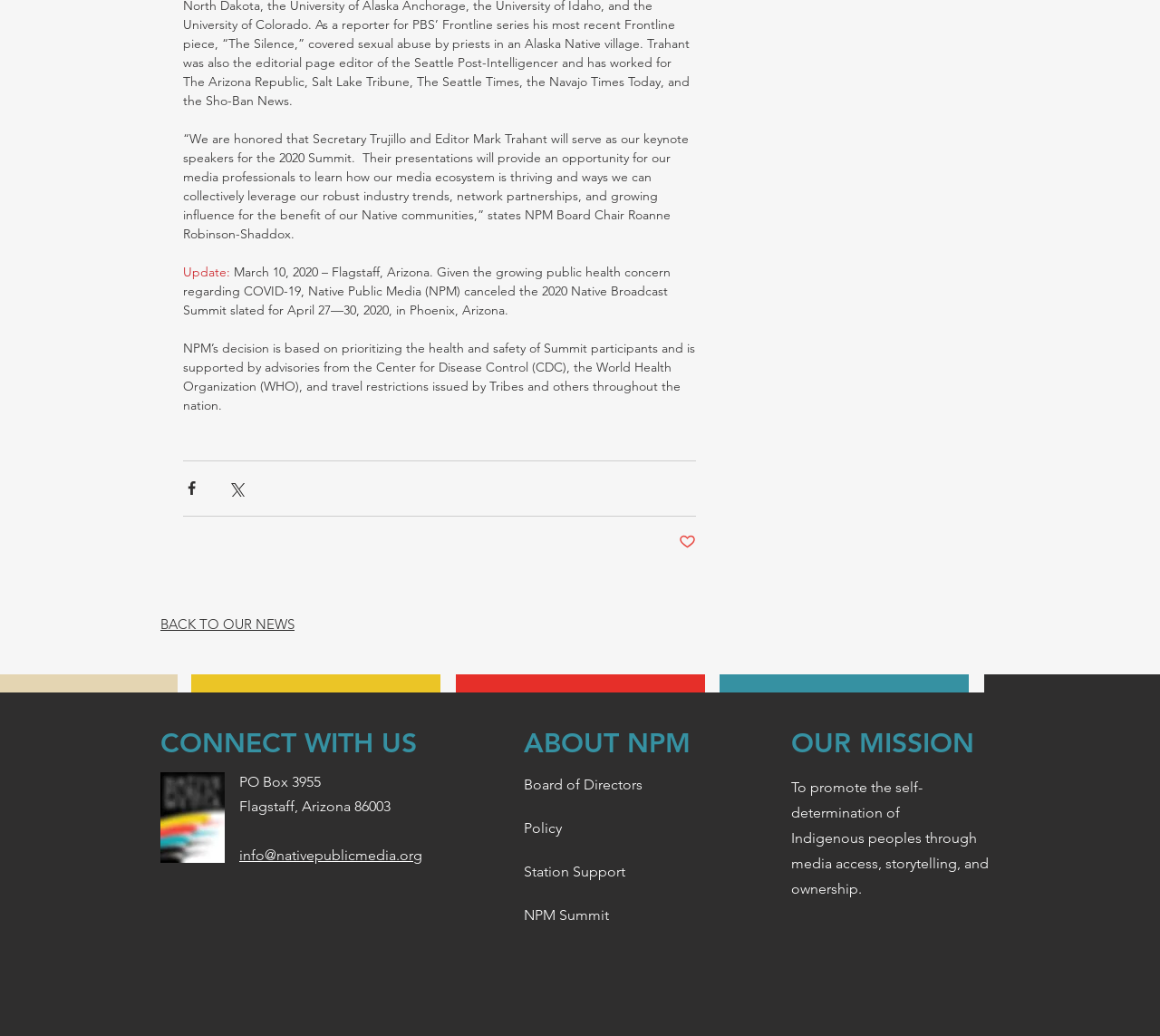Please indicate the bounding box coordinates for the clickable area to complete the following task: "Share via Twitter". The coordinates should be specified as four float numbers between 0 and 1, i.e., [left, top, right, bottom].

[0.196, 0.463, 0.211, 0.48]